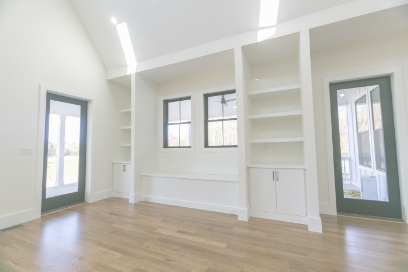Provide a thorough and detailed response to the question by examining the image: 
What is the purpose of the built-in shelving?

According to the caption, the built-in shelving on the wall is ideal for displaying decor or books, creating a seamless and contemporary feel in the room.